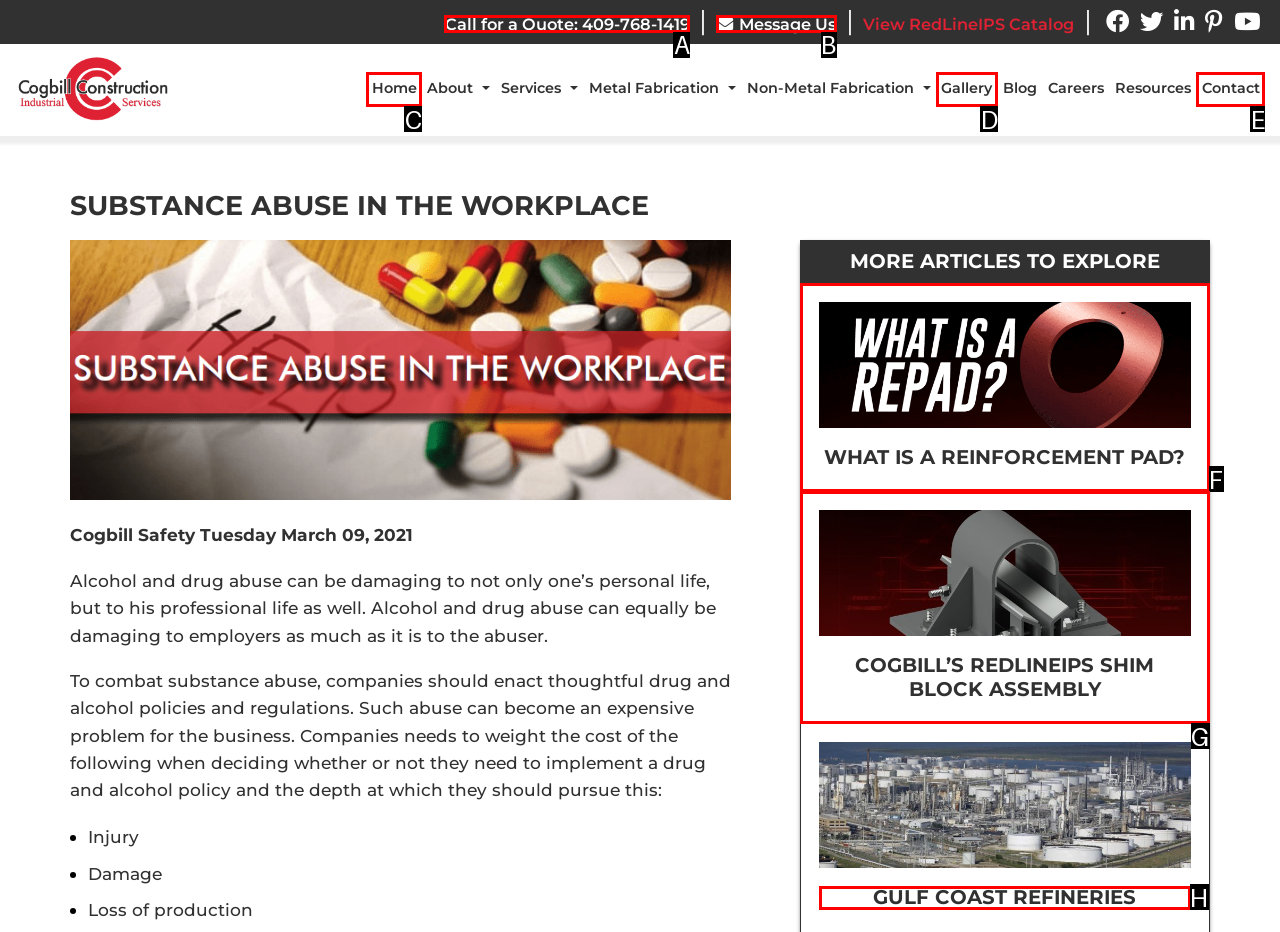From the given options, choose the one to complete the task: View articles in the category 'Marriage/Relationships'
Indicate the letter of the correct option.

None